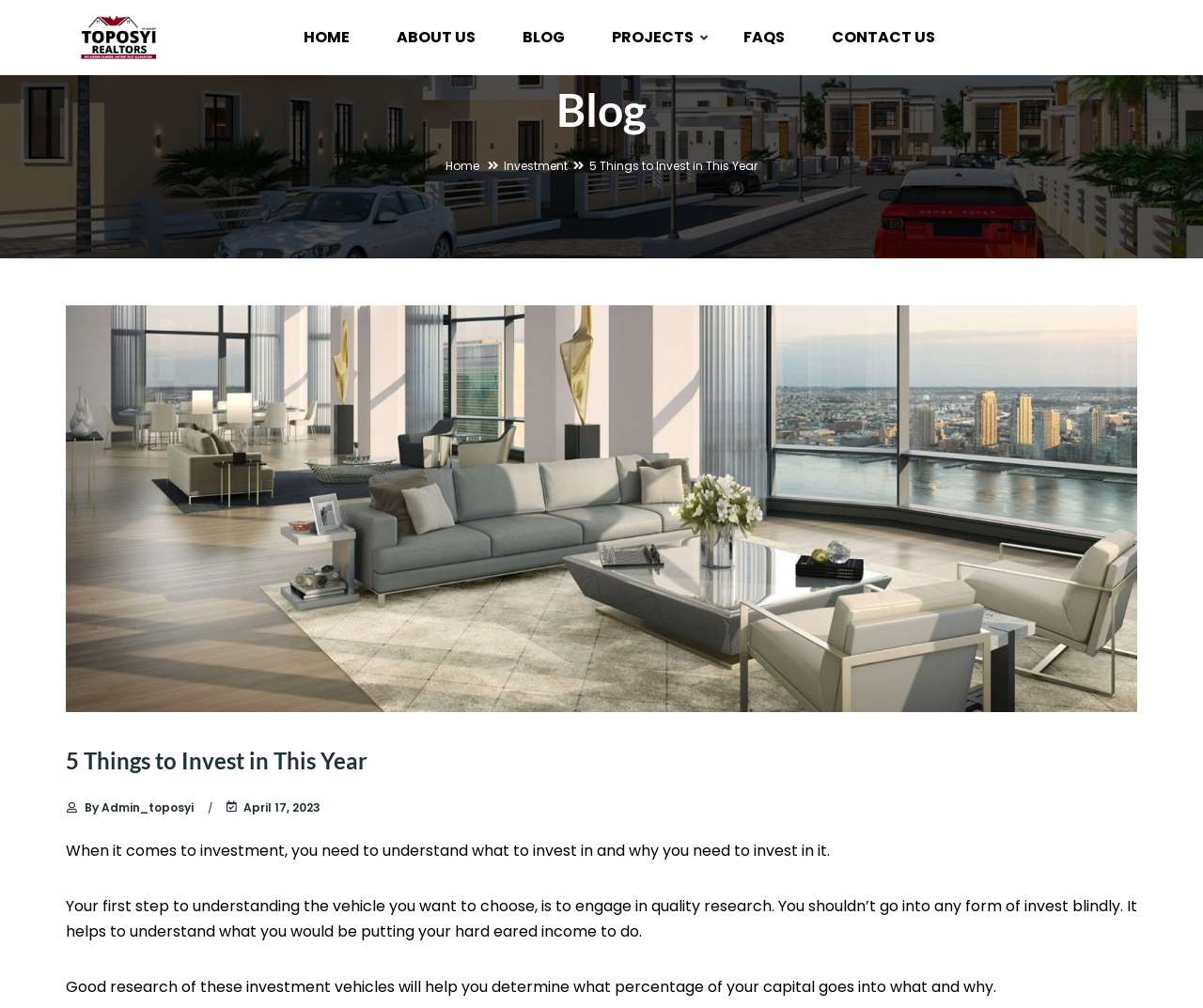Specify the bounding box coordinates for the region that must be clicked to perform the given instruction: "go to home page".

None